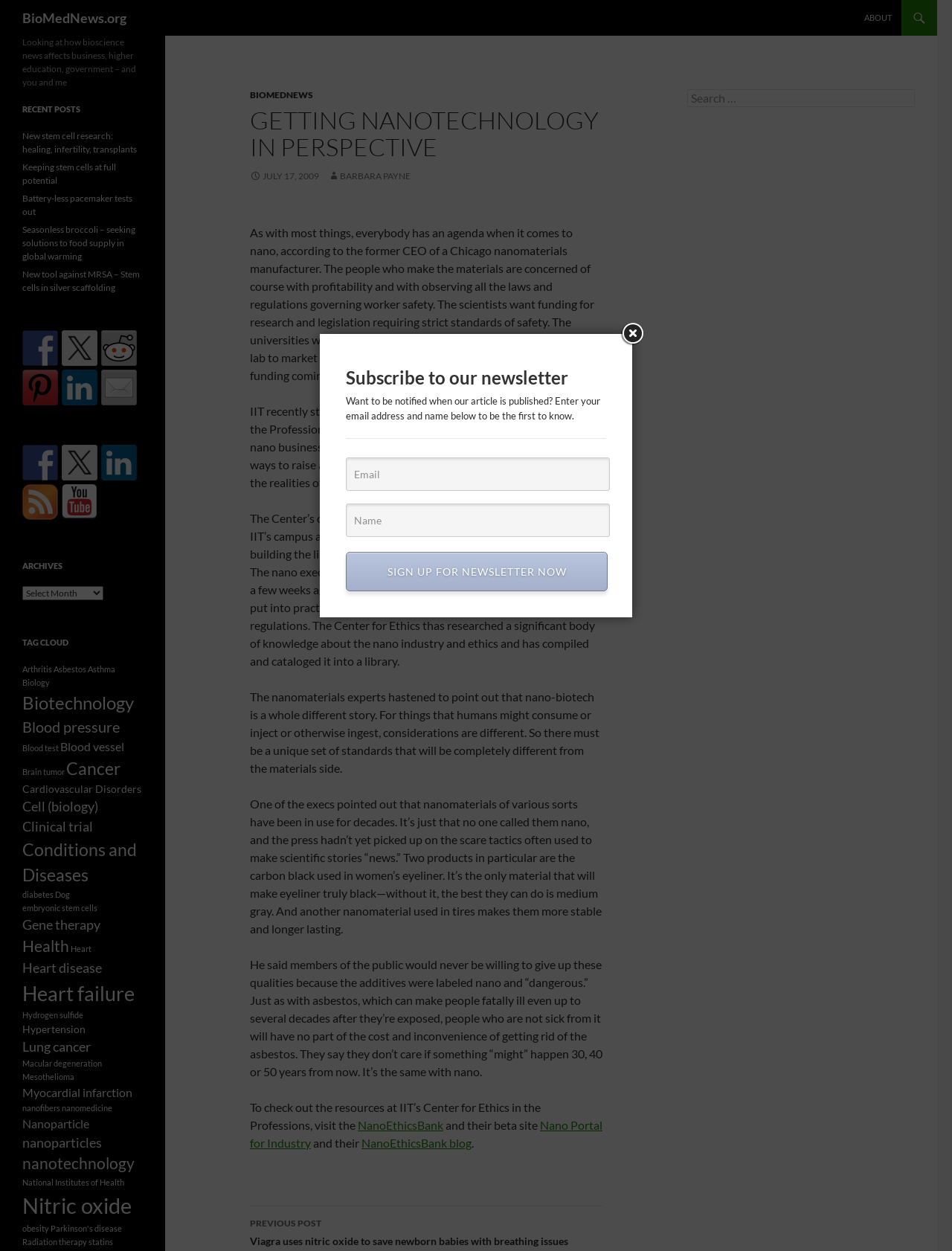Extract the bounding box coordinates for the UI element described as: "Cardiovascular Disorders".

[0.023, 0.626, 0.148, 0.636]